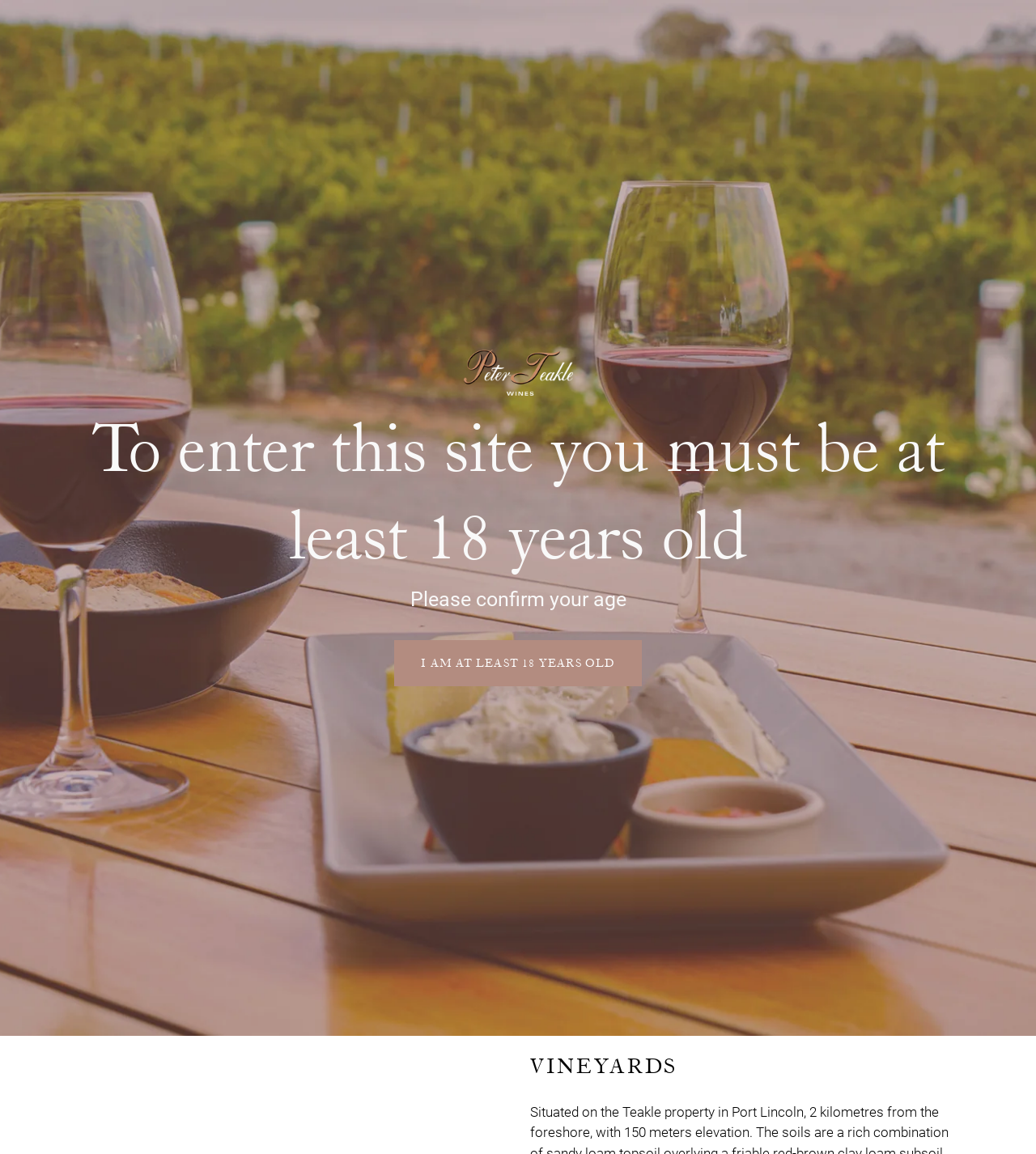Give an in-depth explanation of the webpage layout and content.

This webpage is about a wine product, specifically the 2023 Late Harvest Semillon from Peter Teakle Wines. At the top of the page, there is a notification asking users to confirm their age, with a button to proceed. Below this, there is a navigation menu with links to the website's main sections, including "Book now", "Shop", "About us", "Weddings", "Careers", and "Contact". There is also a search button and links to log in and view the cart.

On the left side of the page, there is an image of the wine bottle, and on the right side, there is a heading with the wine's name, "2023 Late Harvest Semillon". Below this, there is a description list with the regular price of $25.00, and a note that tax is included. There are also links to information about shipping and a button to add the wine to the cart.

Further down the page, there are three buttons: "Buy now with ShopPay", "More payment options", and a status indicator. Below these, there are three sections with headings: "ATTRIBUTES", "WINEMAKING", and "VINEYARDS". The "ATTRIBUTES" section describes the wine's characteristics and food pairing suggestions. The "WINEMAKING" section explains the process of making the wine, including the growing and ripening season, harvesting, and fermentation. The "VINEYARDS" section appears to be empty, but it may contain information about the vineyards where the grapes were grown.